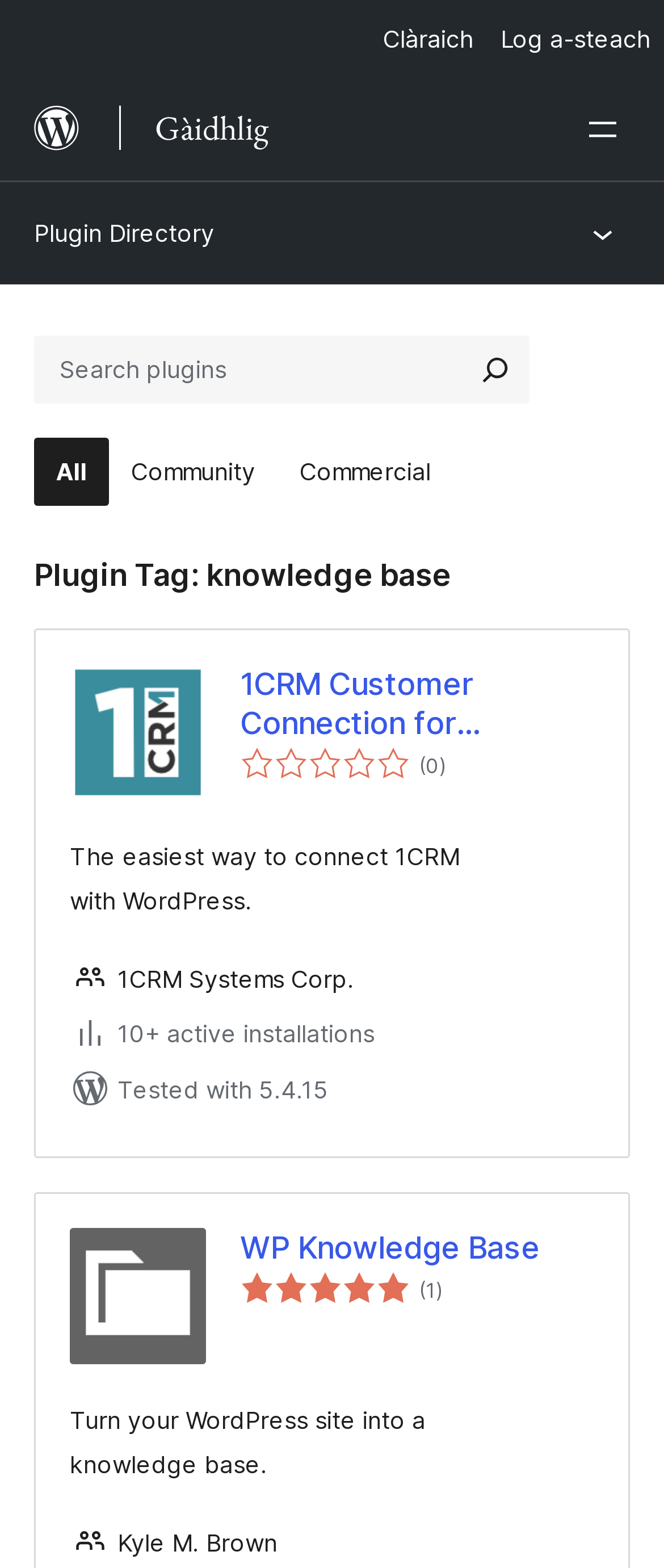Locate the bounding box of the UI element defined by this description: "WP Knowledge Base". The coordinates should be given as four float numbers between 0 and 1, formatted as [left, top, right, bottom].

[0.362, 0.783, 0.895, 0.808]